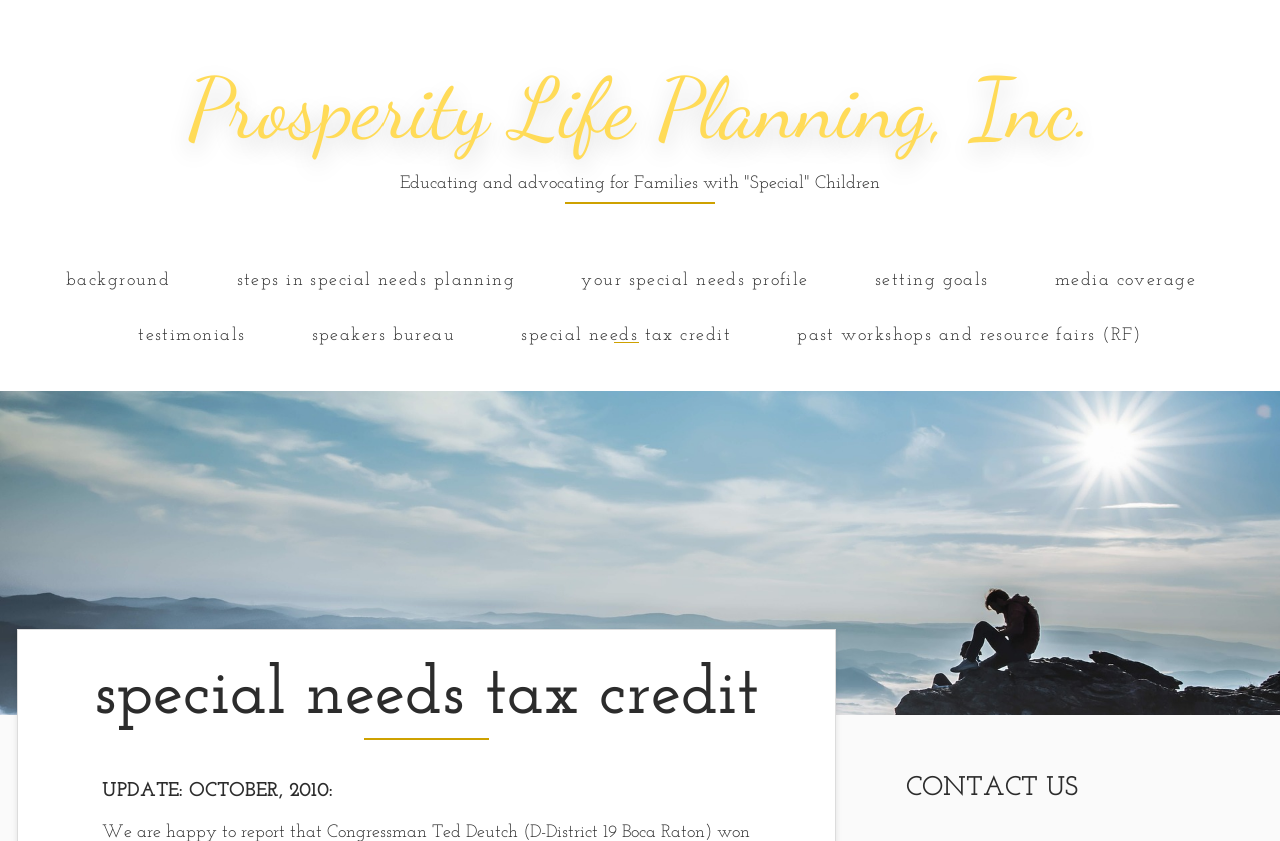What is the title of the section that starts with 'UPDATE:'?
Please answer using one word or phrase, based on the screenshot.

UPDATE: OCTOBER, 2010: